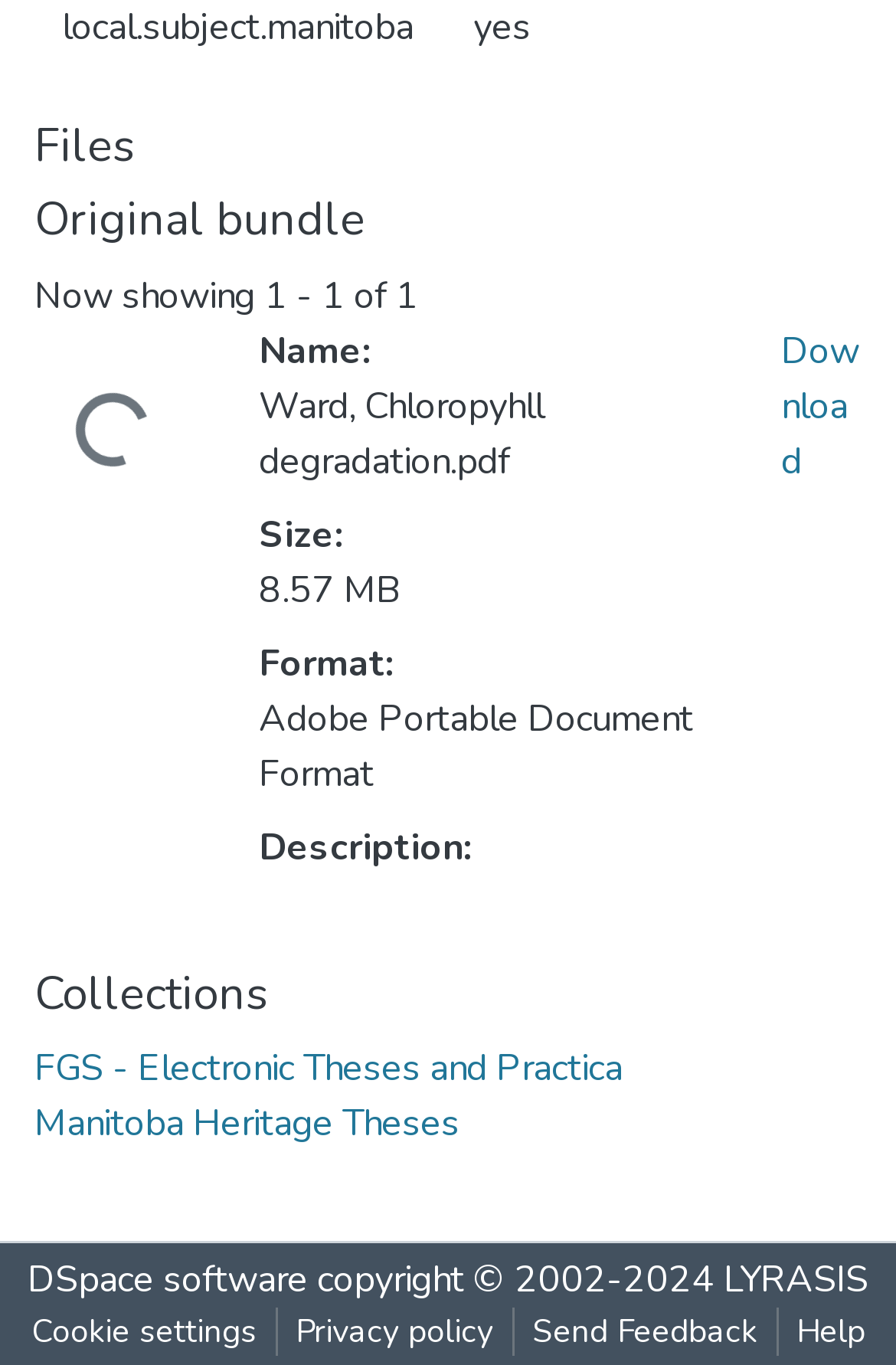Carefully examine the image and provide an in-depth answer to the question: What is the format of the file?

The format of the file can be found in the description list detail section, where it says 'Format:' and the corresponding value is 'Adobe Portable Document Format'.